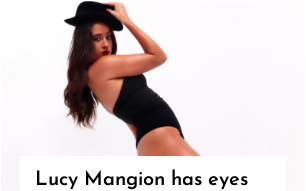Please provide a brief answer to the question using only one word or phrase: 
What is the color of Lucy Mangion's outfit?

Black